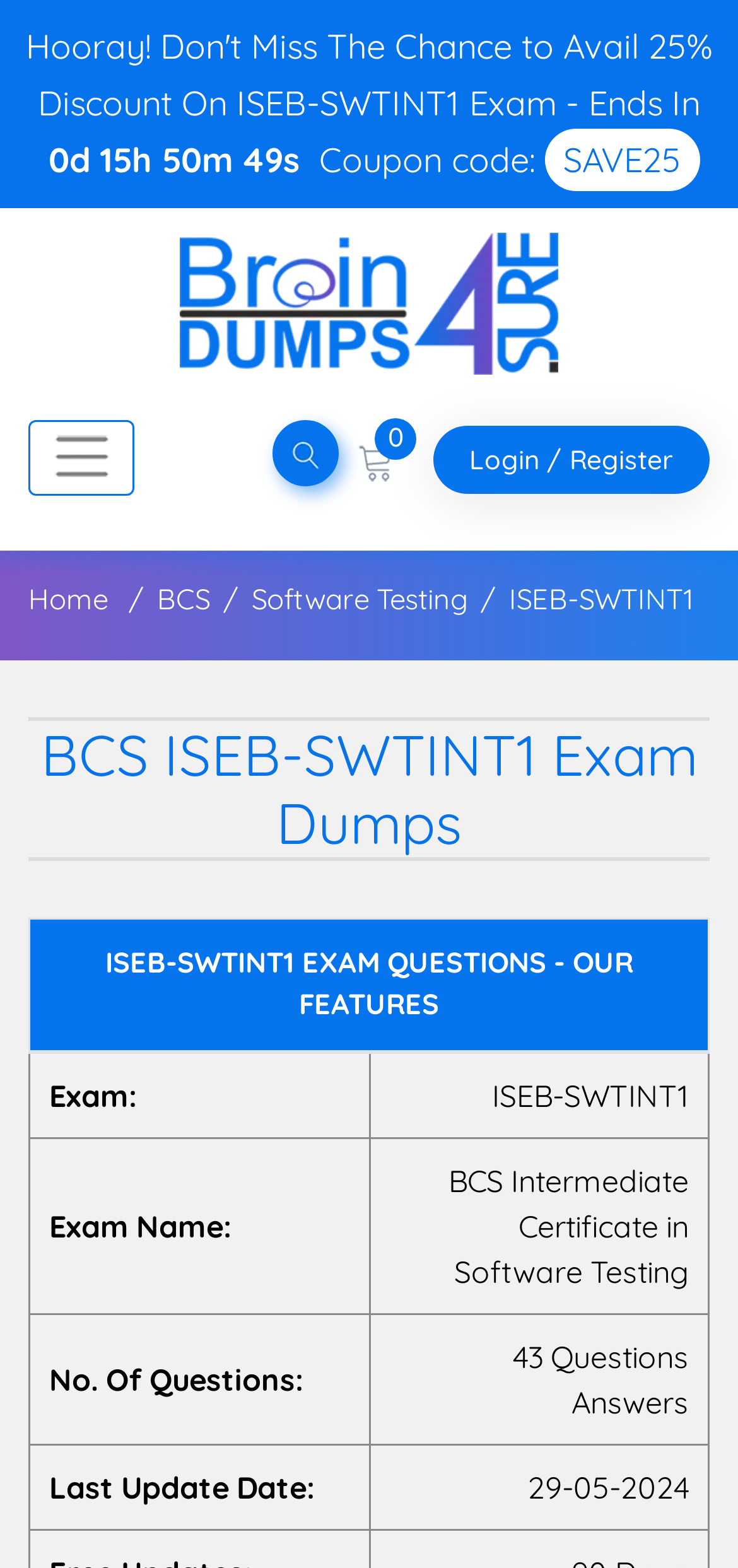Extract the bounding box coordinates for the UI element described as: "aria-label="Toggle navigation"".

[0.038, 0.268, 0.182, 0.316]